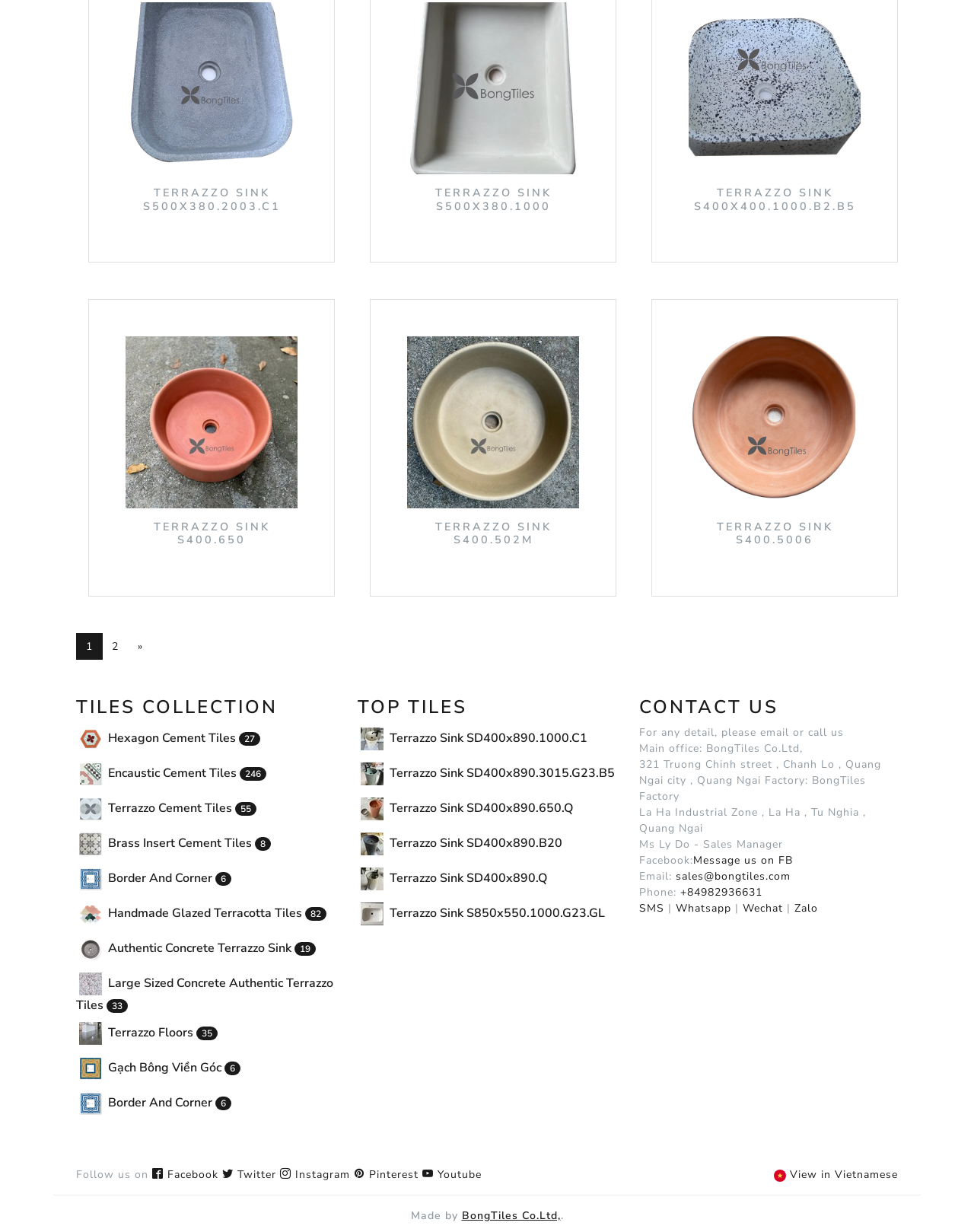How many types of Terrazzo tiles are shown on the webpage?
Analyze the screenshot and provide a detailed answer to the question.

The webpage shows multiple types of Terrazzo tiles, including Terrazzo sink, Terrazzo floors, and Large sized concrete authentic terrazzo Tiles, among others.